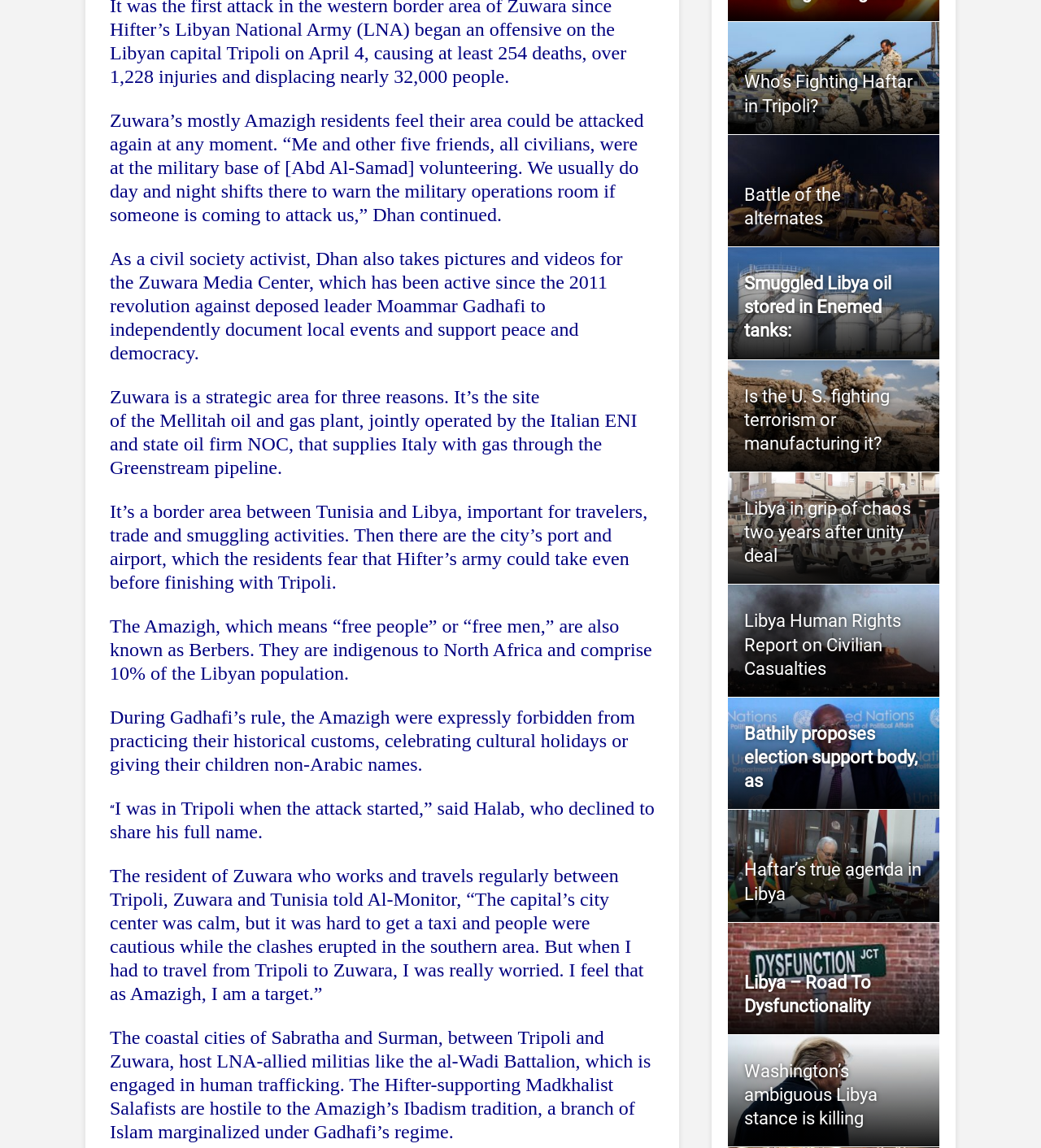Locate the bounding box coordinates of the area you need to click to fulfill this instruction: 'Click on 'Libya Human Rights Report on Civilian Casualties''. The coordinates must be in the form of four float numbers ranging from 0 to 1: [left, top, right, bottom].

[0.715, 0.532, 0.866, 0.591]